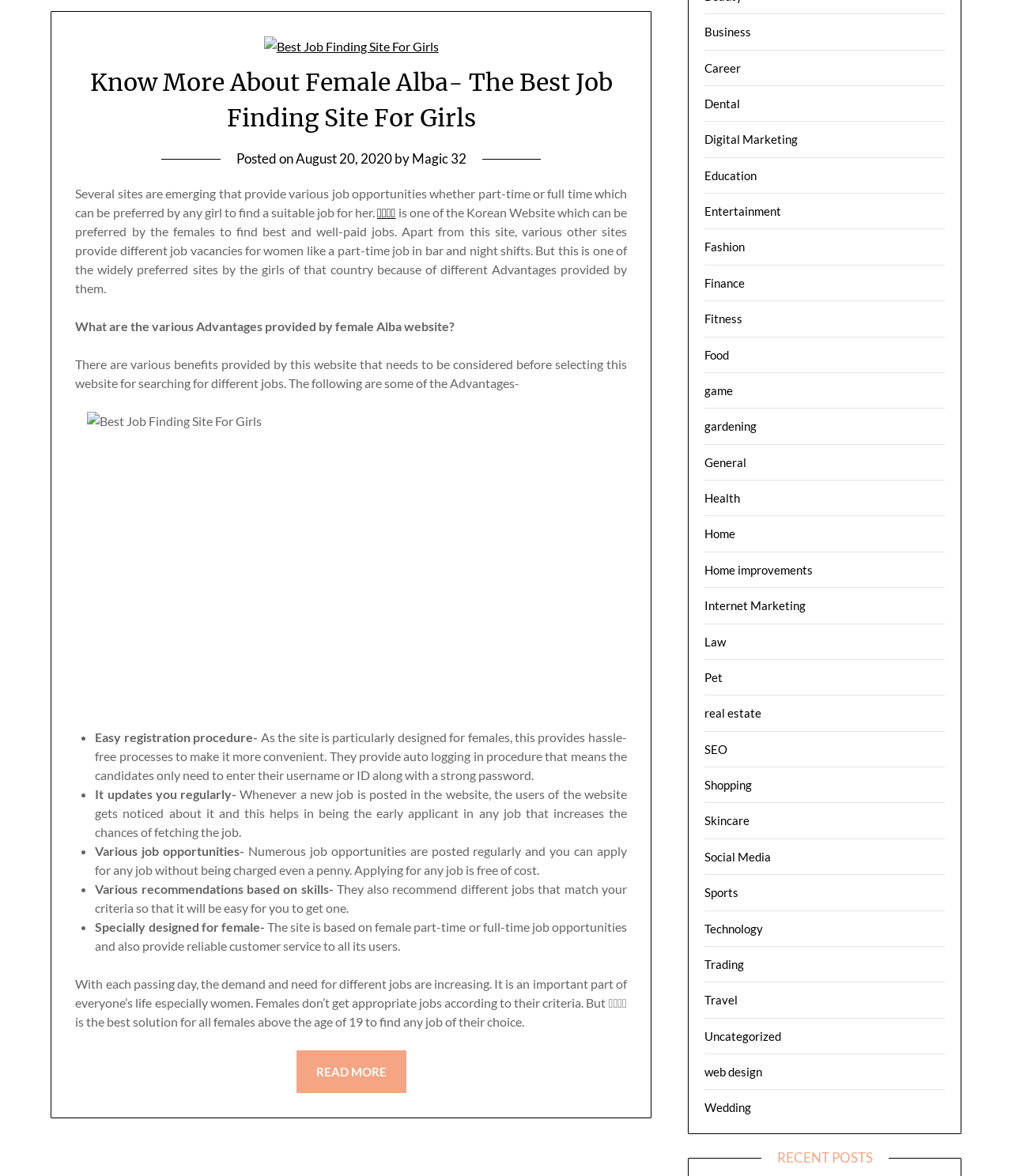Locate the UI element described as follows: "web design". Return the bounding box coordinates as four float numbers between 0 and 1 in the order [left, top, right, bottom].

[0.696, 0.905, 0.753, 0.917]